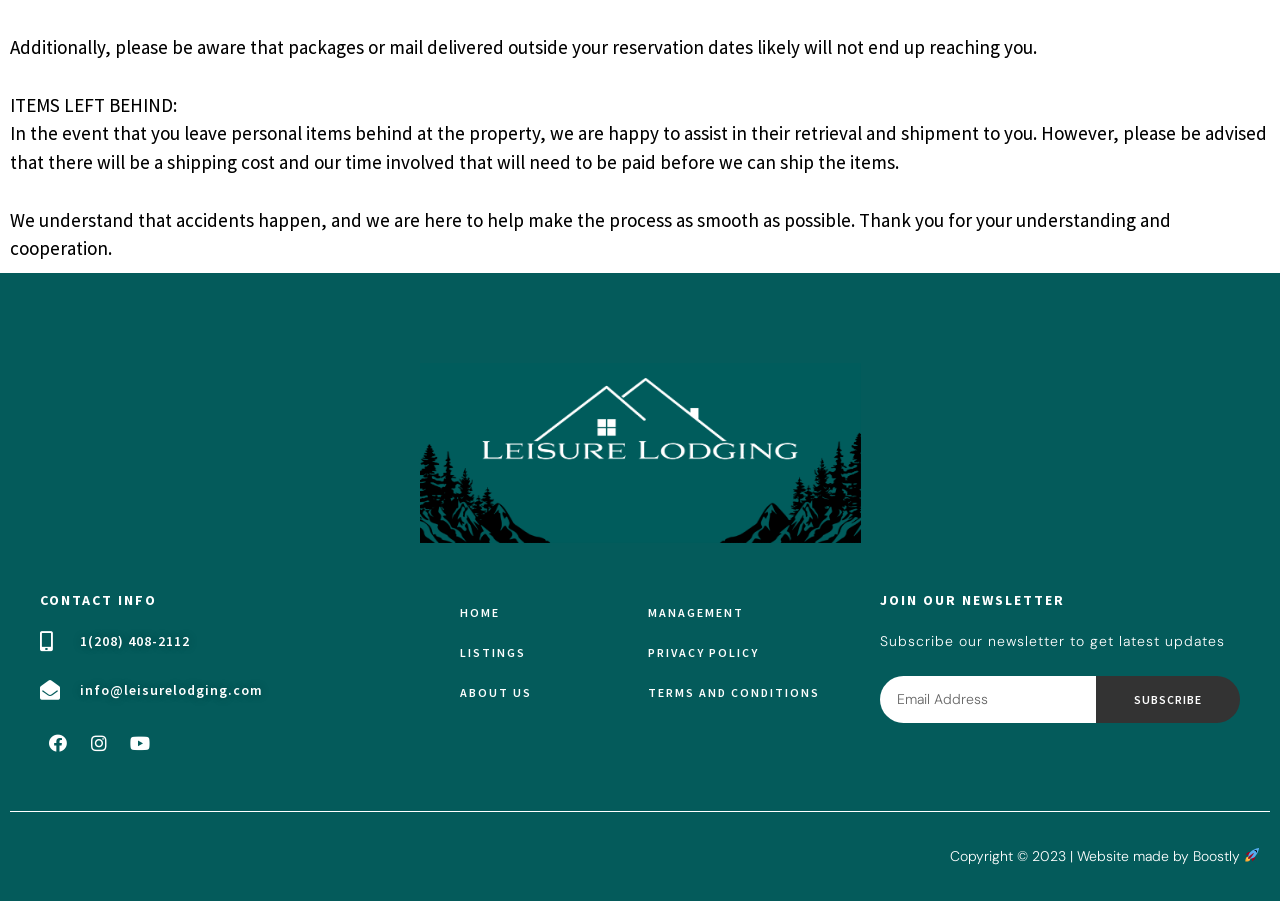Identify the bounding box coordinates of the specific part of the webpage to click to complete this instruction: "Visit the Facebook page".

[0.031, 0.805, 0.059, 0.844]